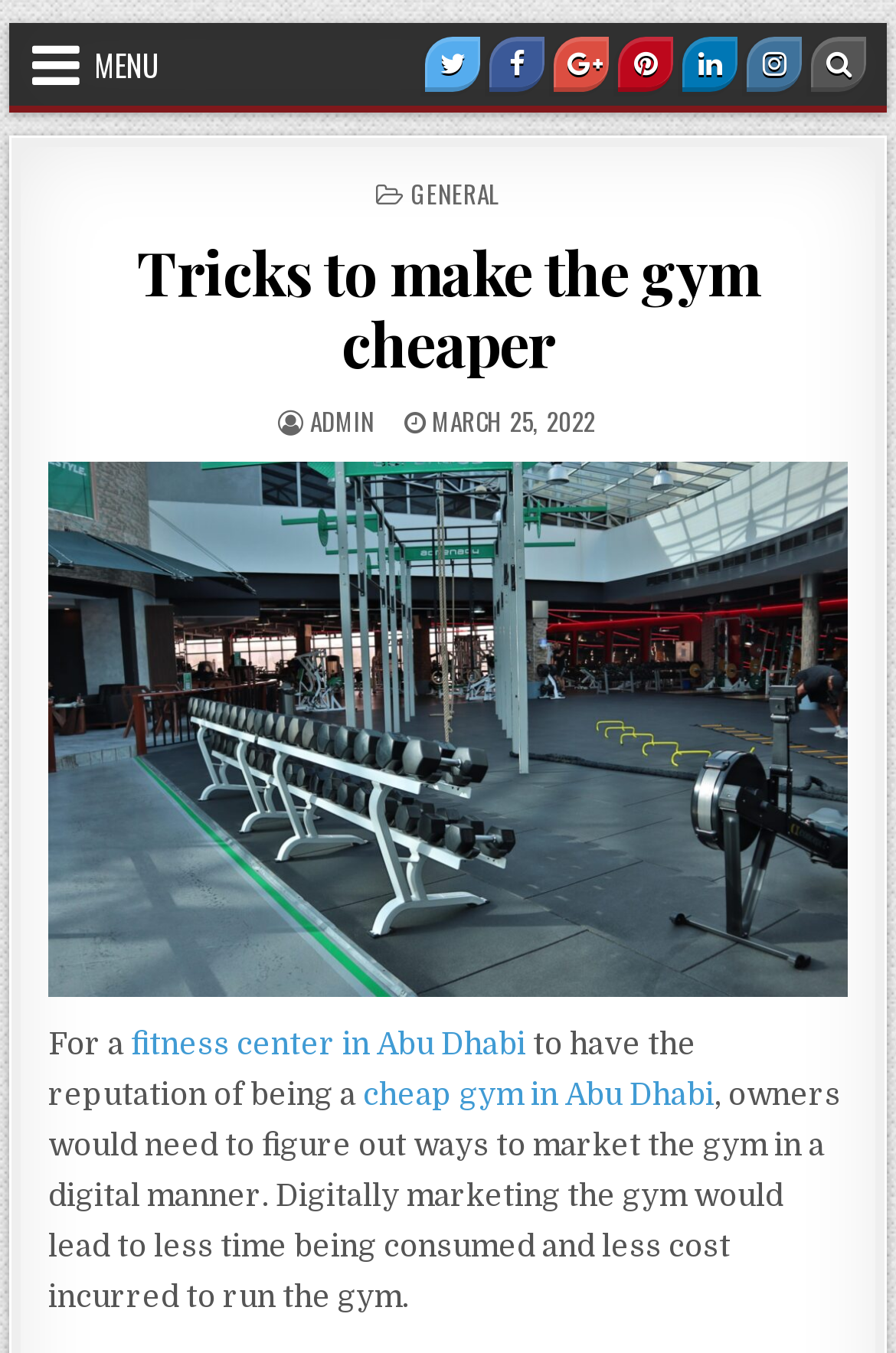Specify the bounding box coordinates of the element's area that should be clicked to execute the given instruction: "Search on the website". The coordinates should be four float numbers between 0 and 1, i.e., [left, top, right, bottom].

[0.905, 0.027, 0.967, 0.068]